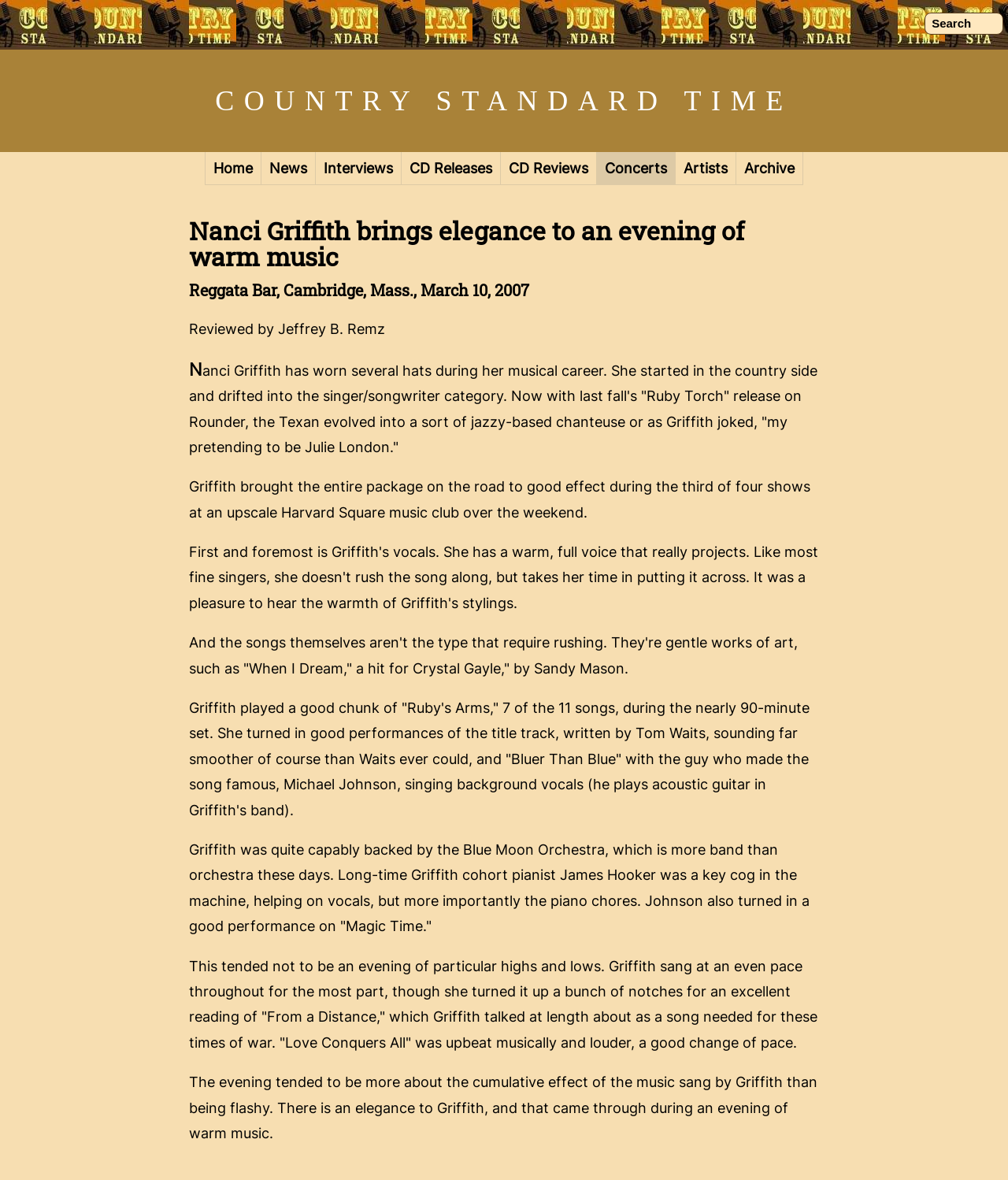What is the name of the pianist who is a key cog in Nanci Griffith's band?
Observe the image and answer the question with a one-word or short phrase response.

James Hooker